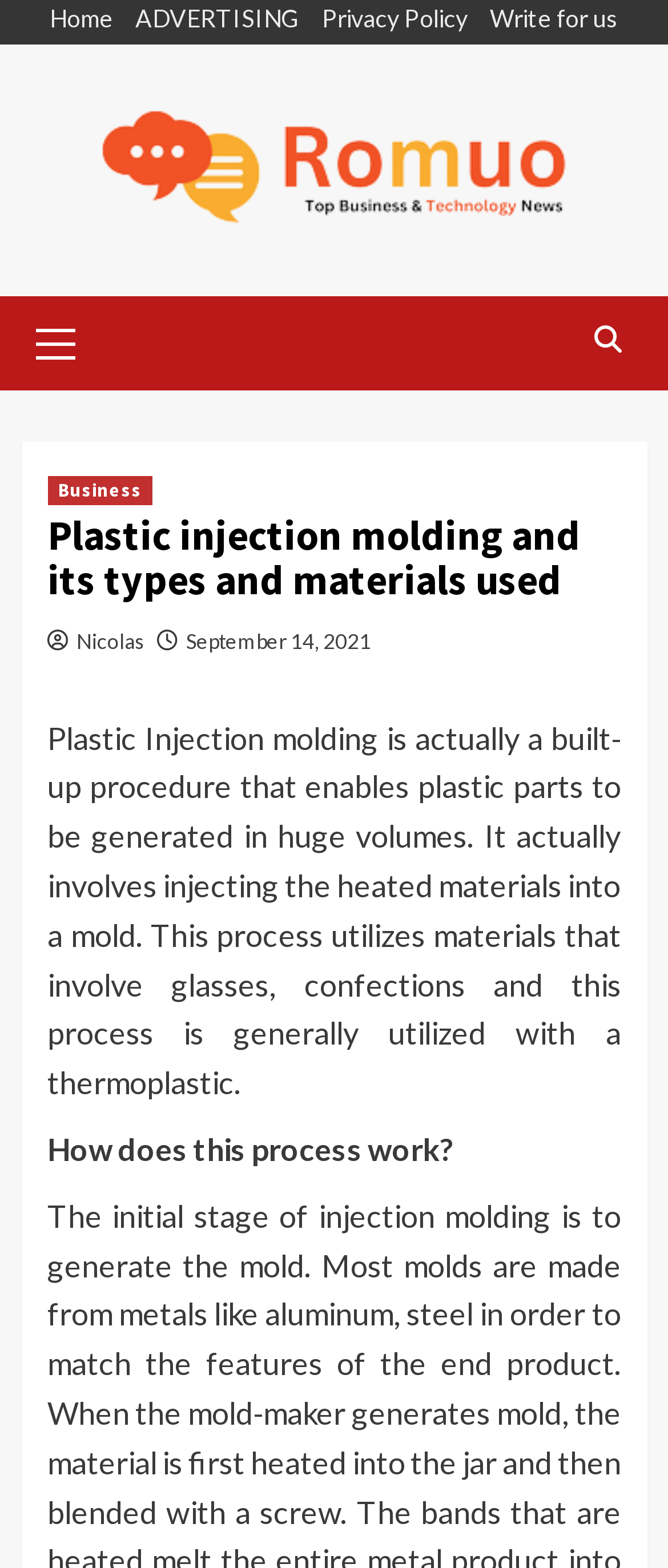Refer to the image and provide an in-depth answer to the question:
What is the author of the article?

The author of the article can be found in the header section of the webpage, where it is written 'Nicolas' next to the date 'September 14, 2021'.